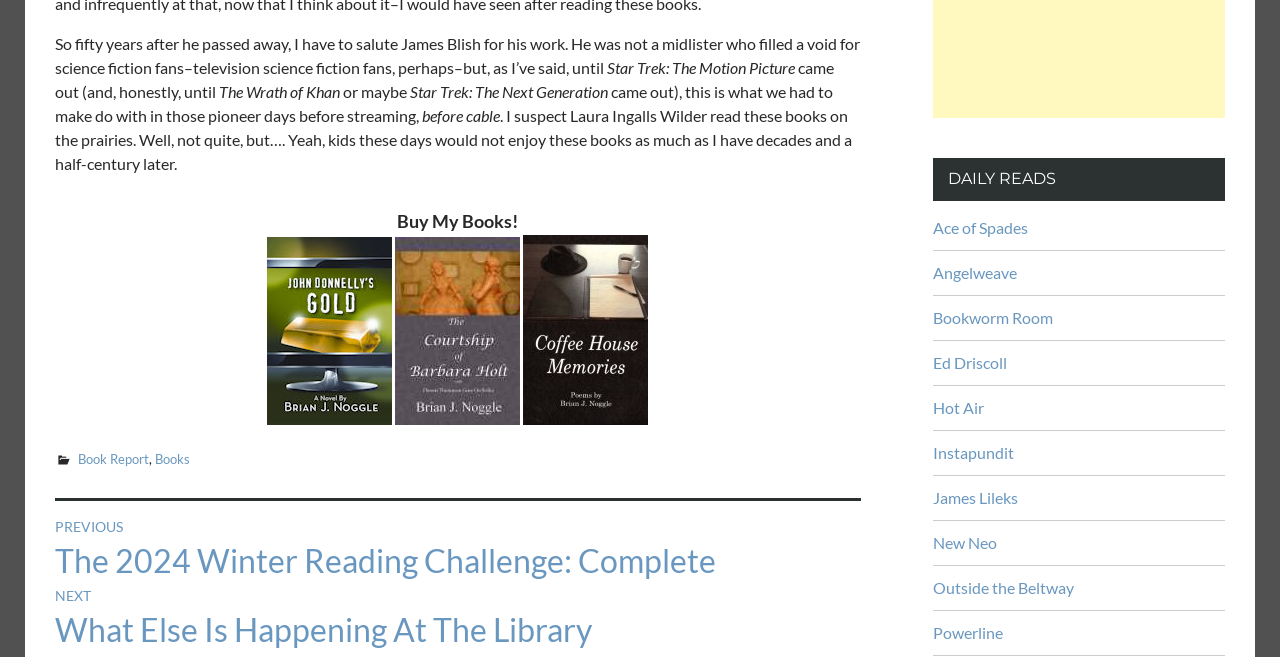What is the title of the first book mentioned?
Using the information from the image, give a concise answer in one word or a short phrase.

Star Trek: The Motion Picture